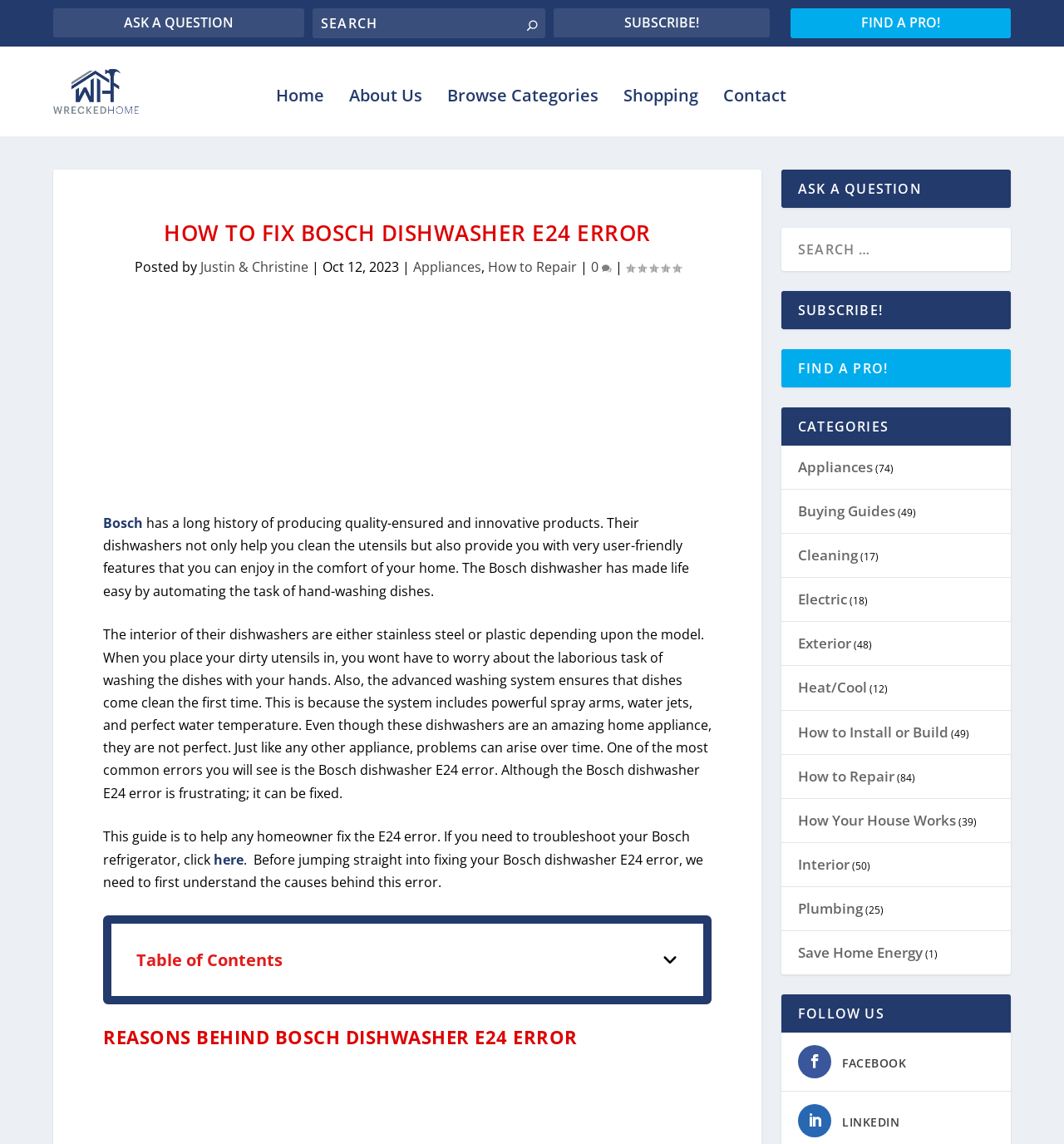Identify the bounding box coordinates of the clickable region necessary to fulfill the following instruction: "Find a professional". The bounding box coordinates should be four float numbers between 0 and 1, i.e., [left, top, right, bottom].

[0.743, 0.008, 0.95, 0.033]